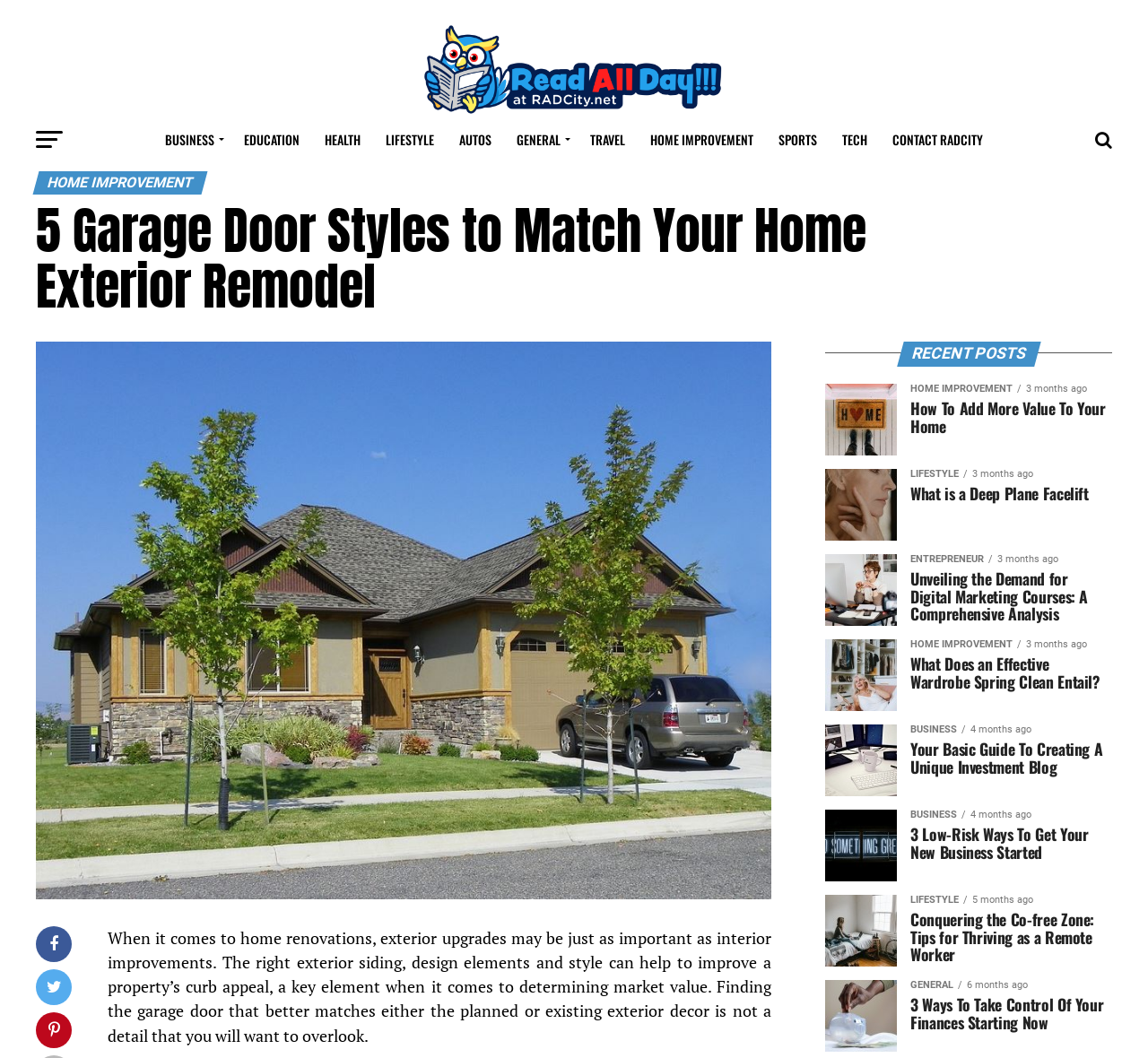Give a one-word or one-phrase response to the question: 
How many recent posts are listed?

8